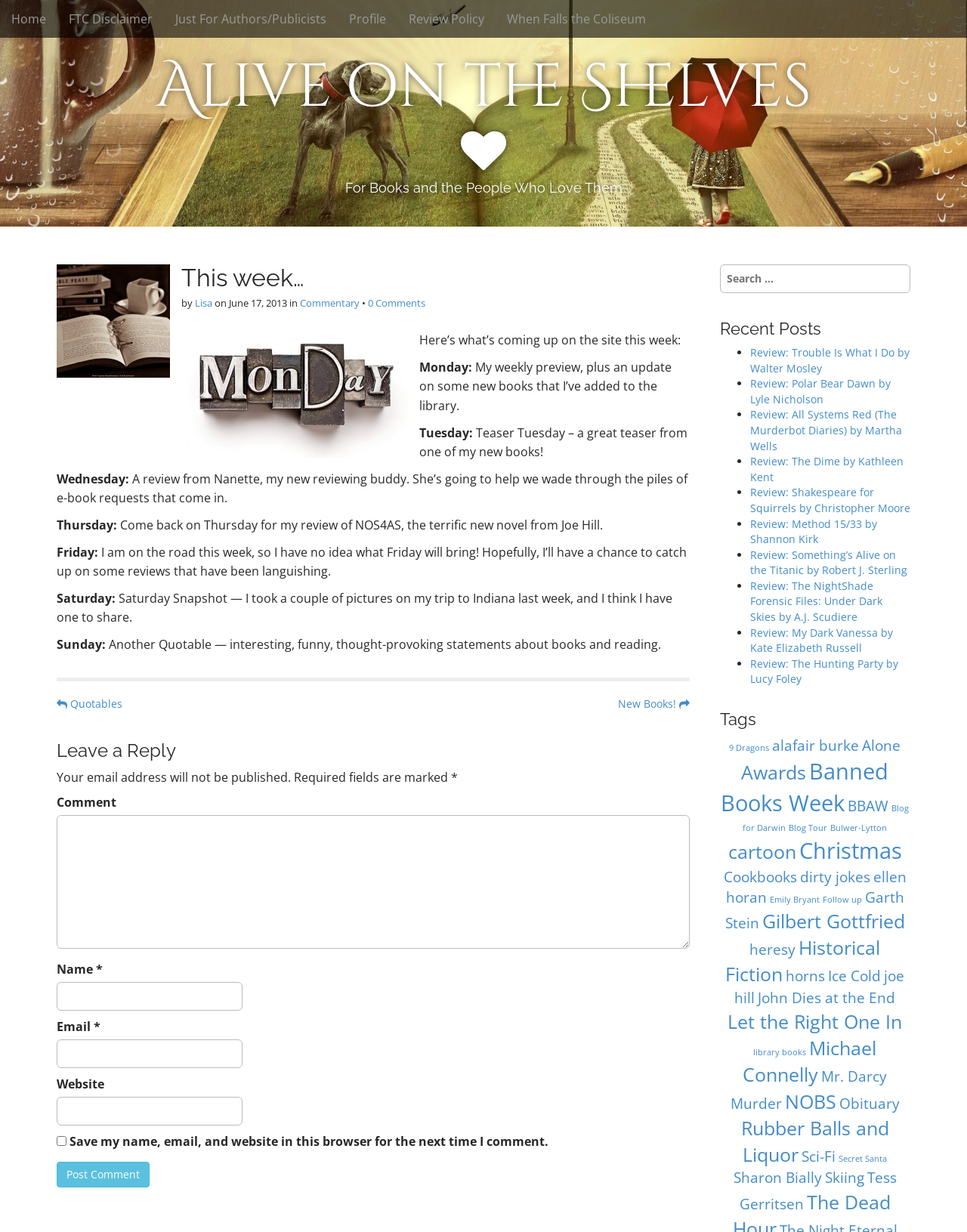Find the bounding box coordinates for the area that should be clicked to accomplish the instruction: "View the conference details of 'Venezuela, Dispersa'".

None